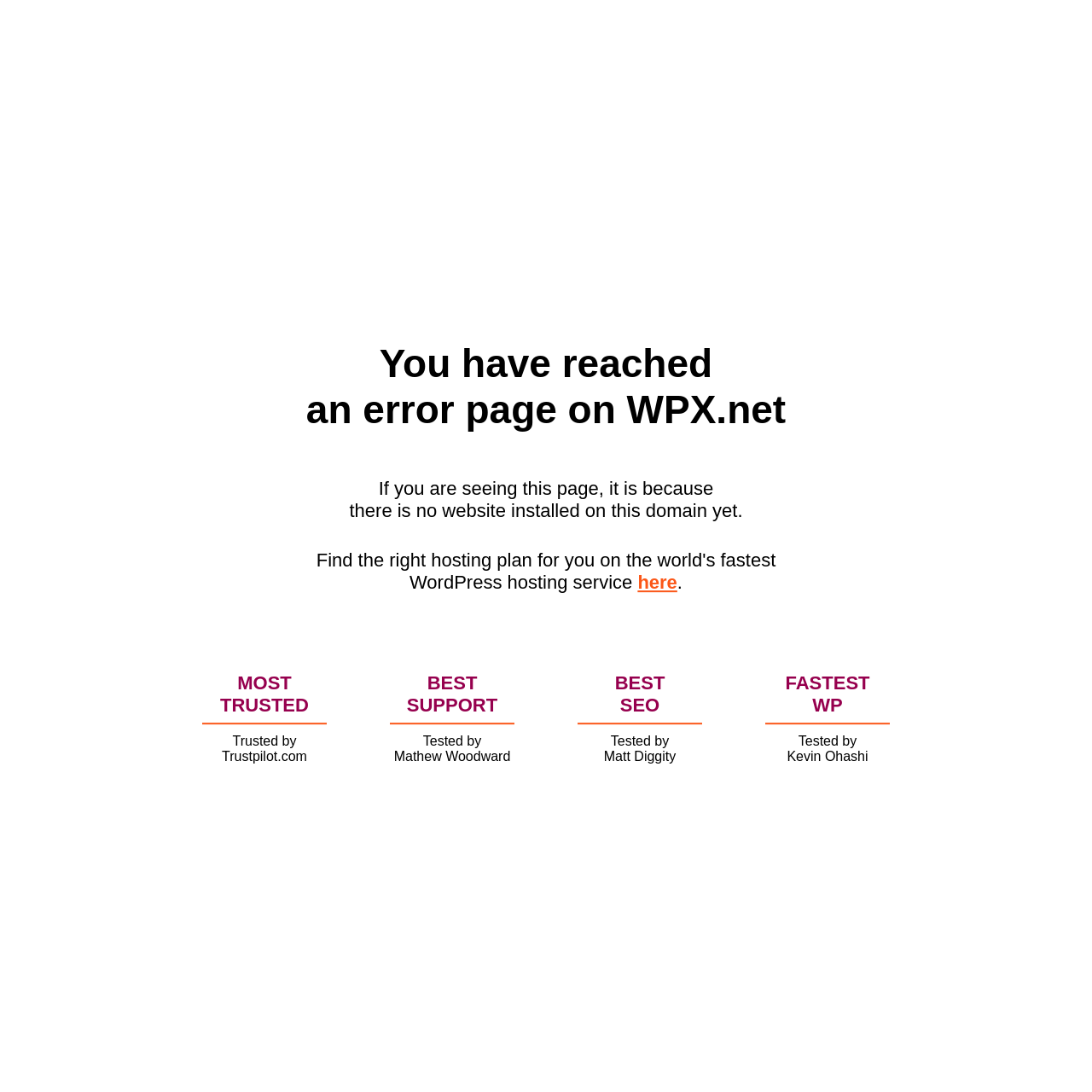Refer to the image and provide an in-depth answer to the question:
What is the rating platform mentioned?

The static text 'Trustpilot.com' is mentioned alongside the label 'Trusted by', indicating that Trustpilot.com is the rating platform being referred to.